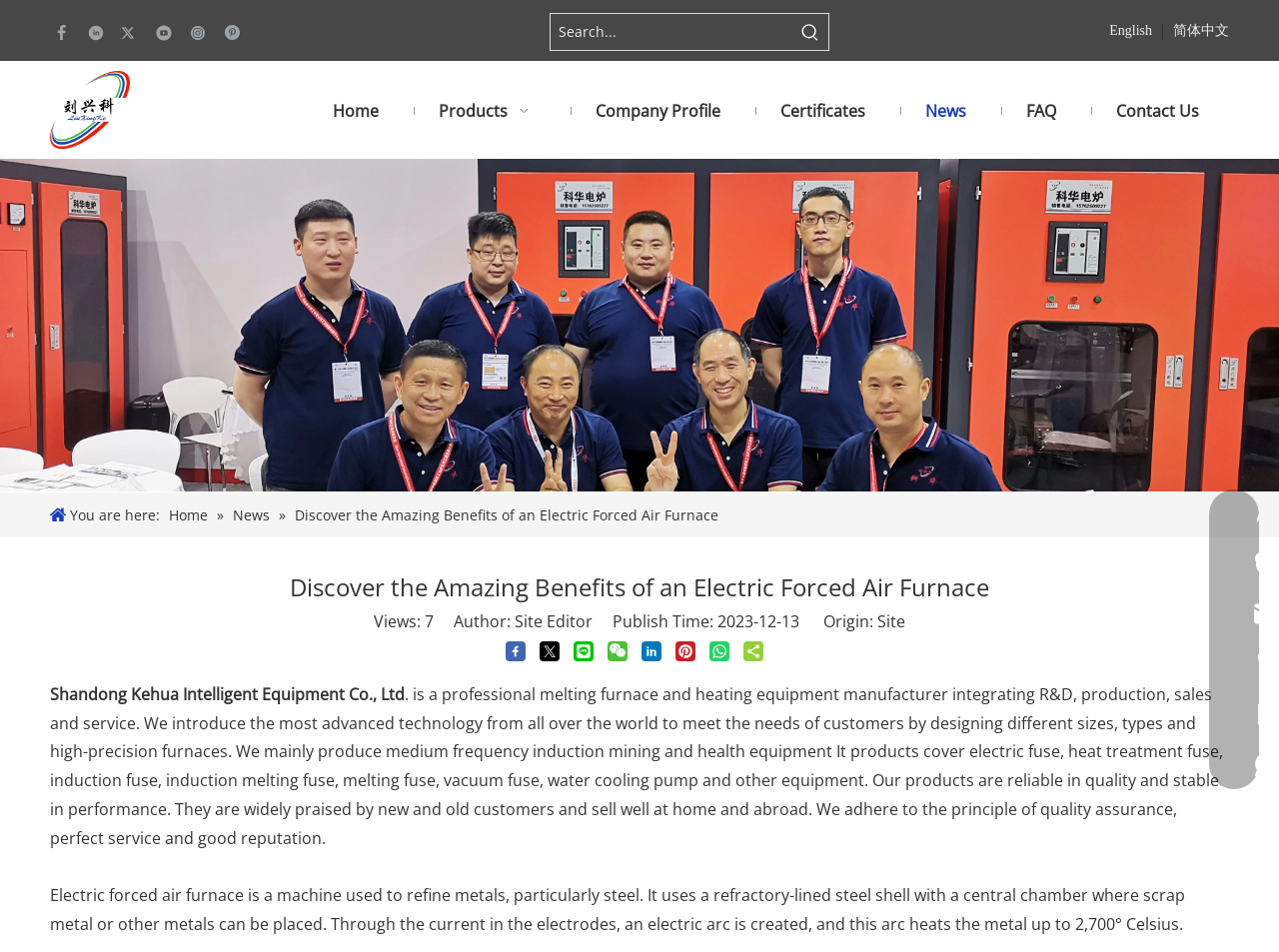Highlight the bounding box coordinates of the element you need to click to perform the following instruction: "Share on Twitter."

[0.423, 0.676, 0.436, 0.693]